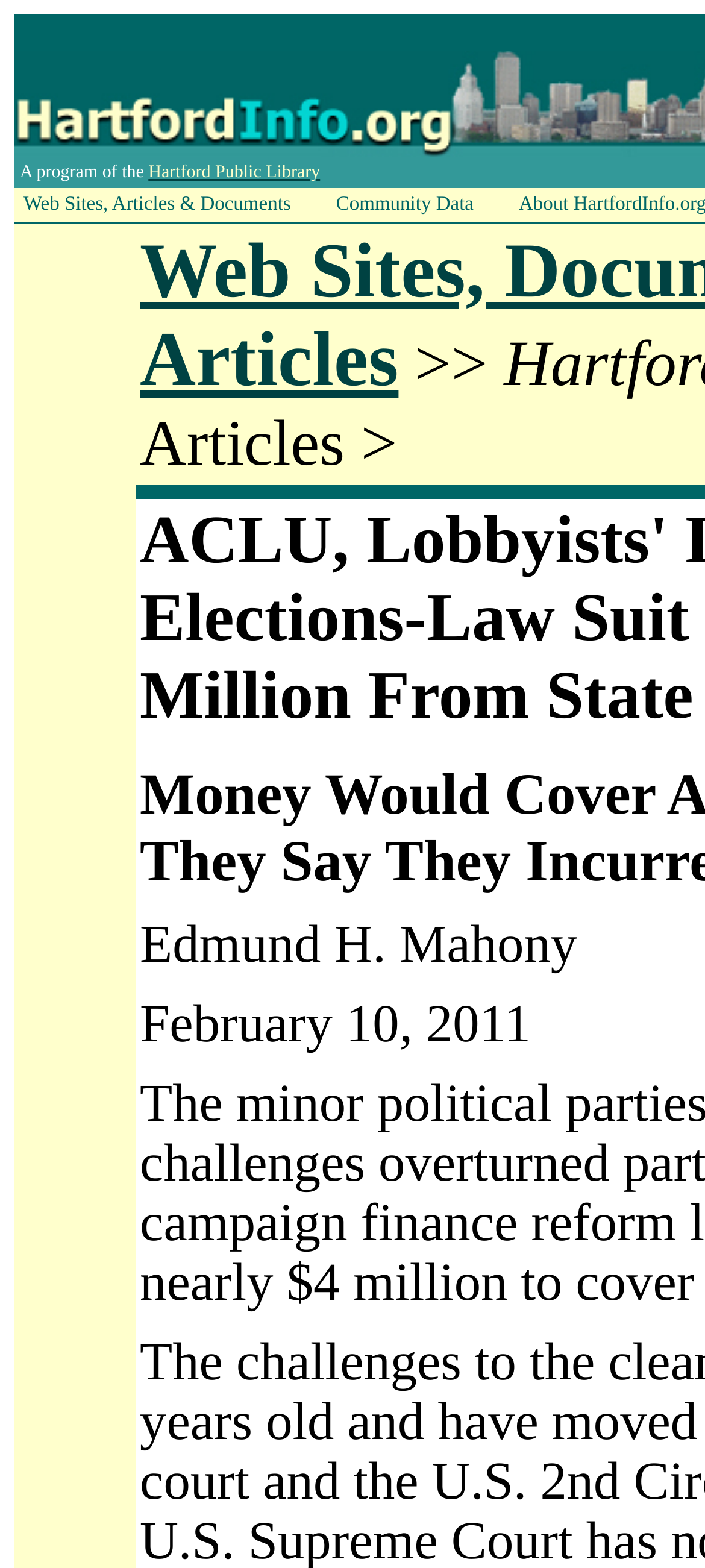Please specify the bounding box coordinates in the format (top-left x, top-left y, bottom-right x, bottom-right y), with values ranging from 0 to 1. Identify the bounding box for the UI component described as follows: Web Sites, Articles & Documents

[0.021, 0.121, 0.464, 0.14]